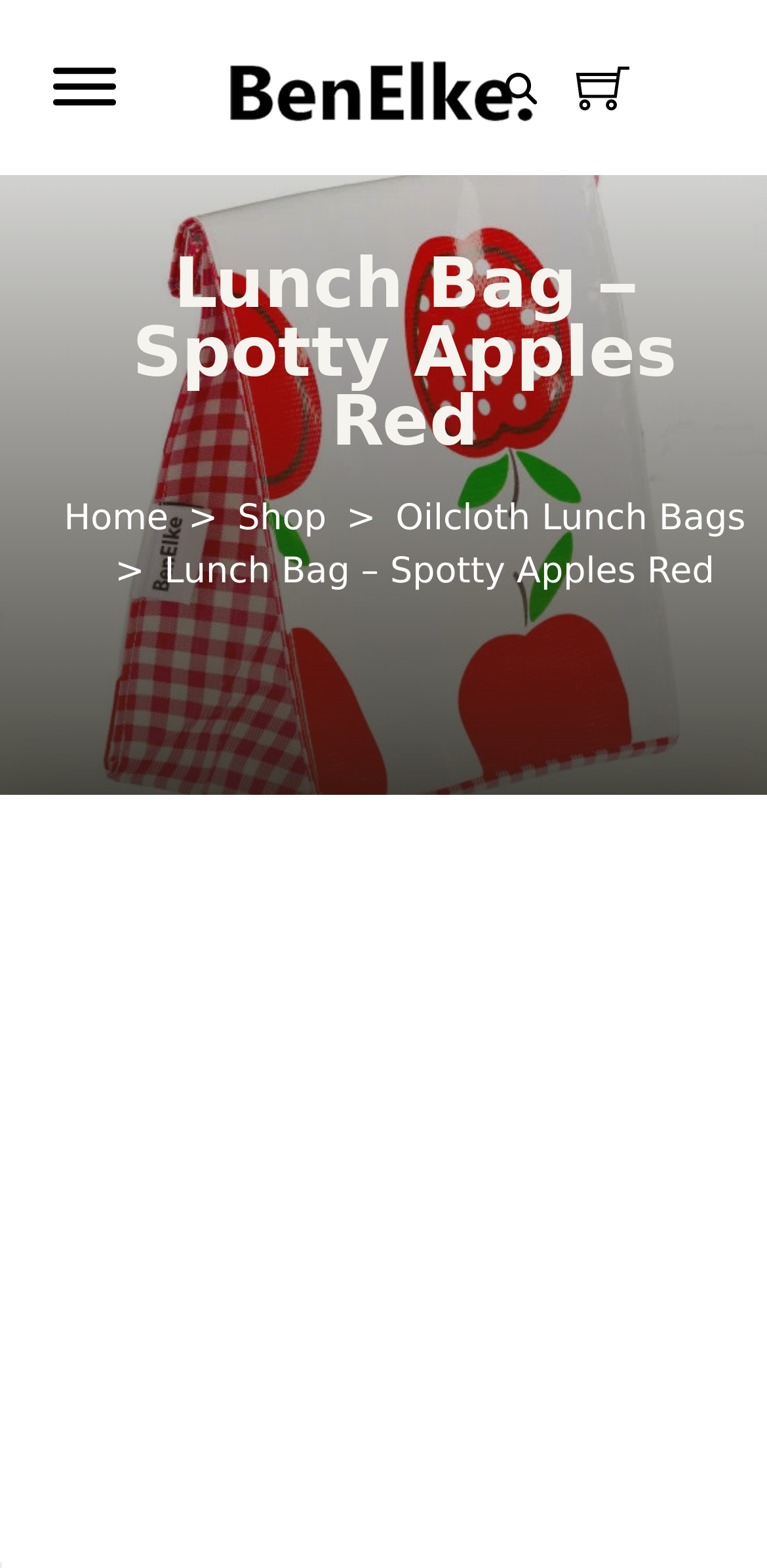Identify the first-level heading on the webpage and generate its text content.

Lunch Bag – Spotty Apples Red